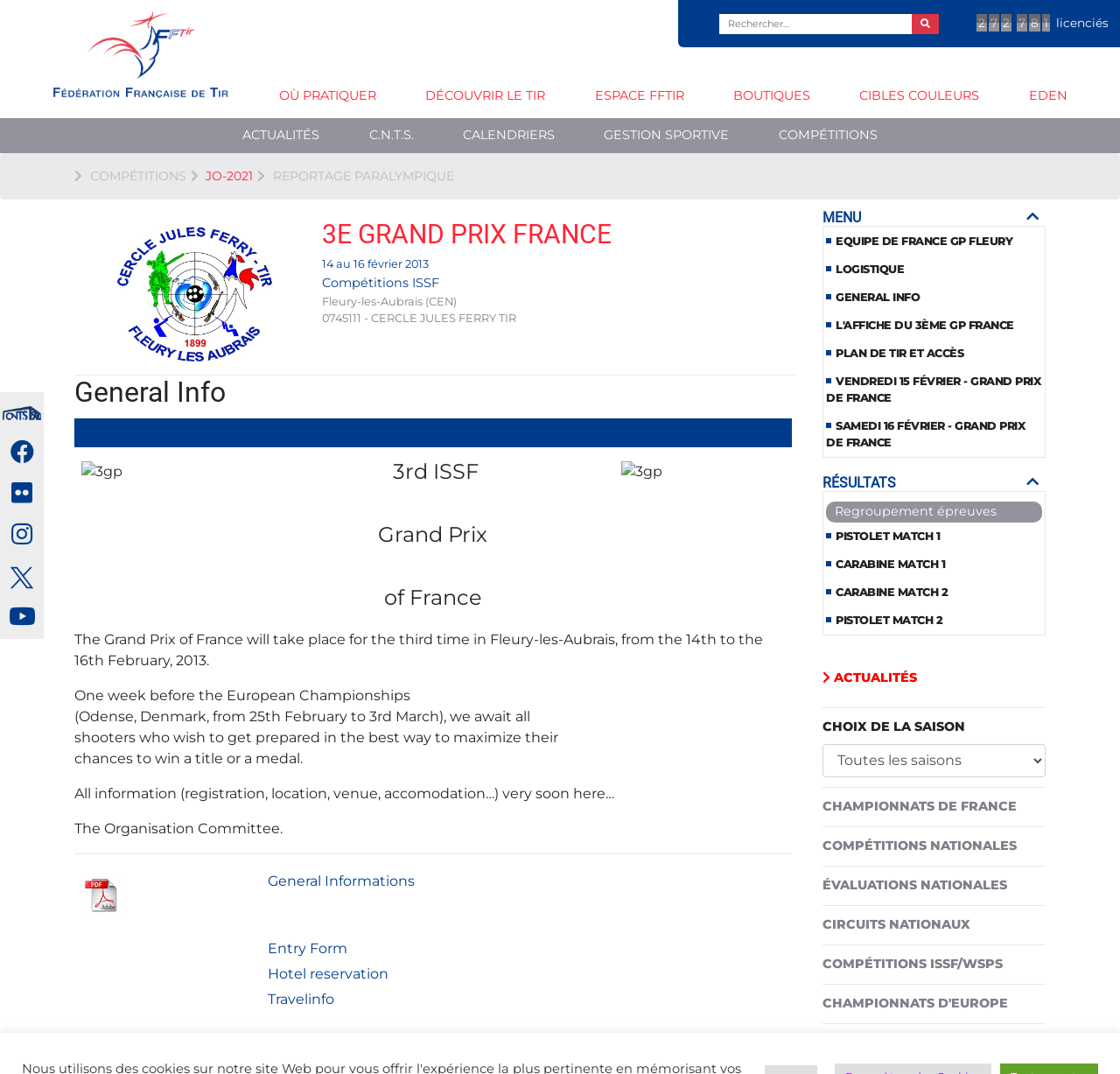Given the element description "General Informations", identify the bounding box of the corresponding UI element.

[0.239, 0.812, 0.37, 0.828]